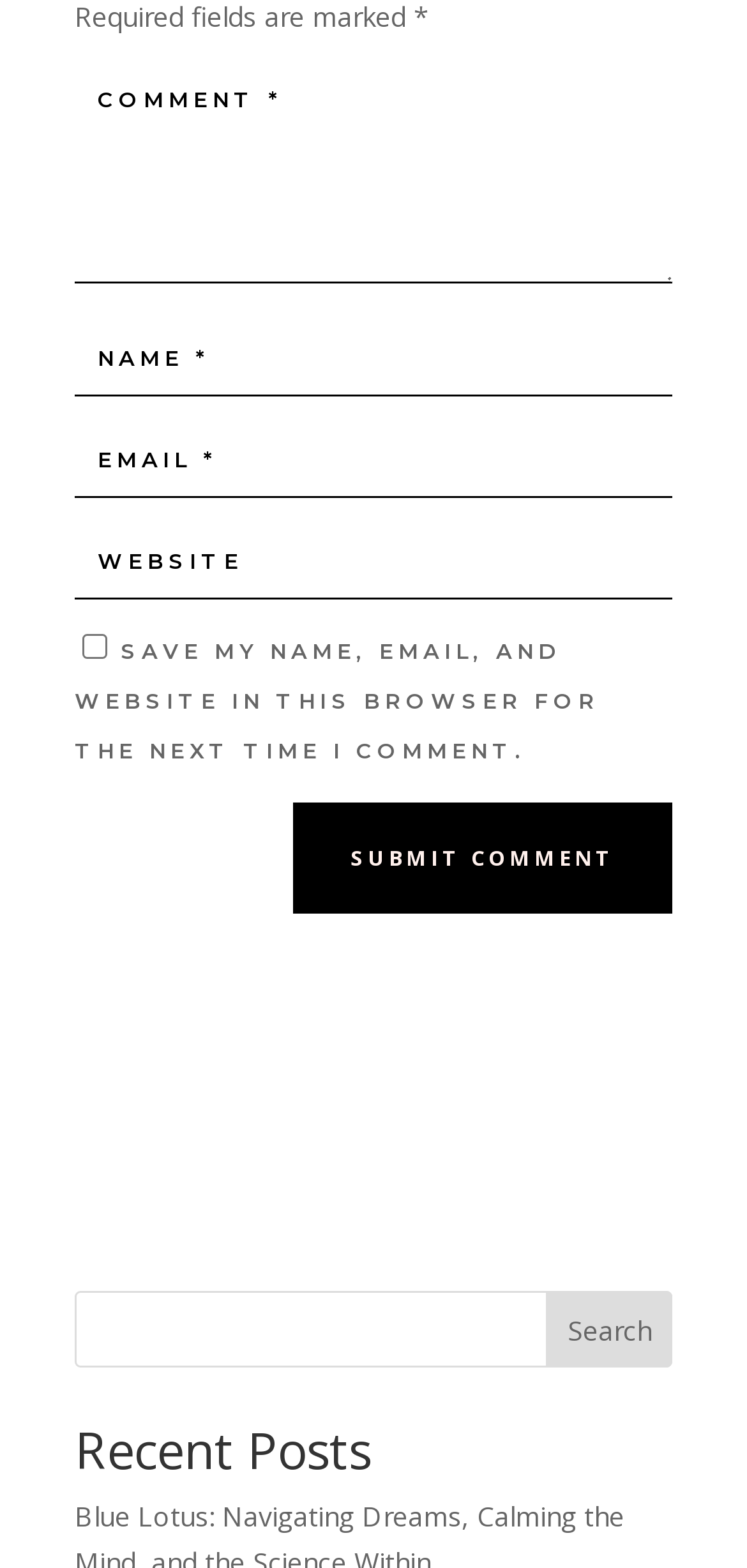Locate the bounding box coordinates of the clickable region to complete the following instruction: "Enter a comment."

[0.1, 0.042, 0.9, 0.18]